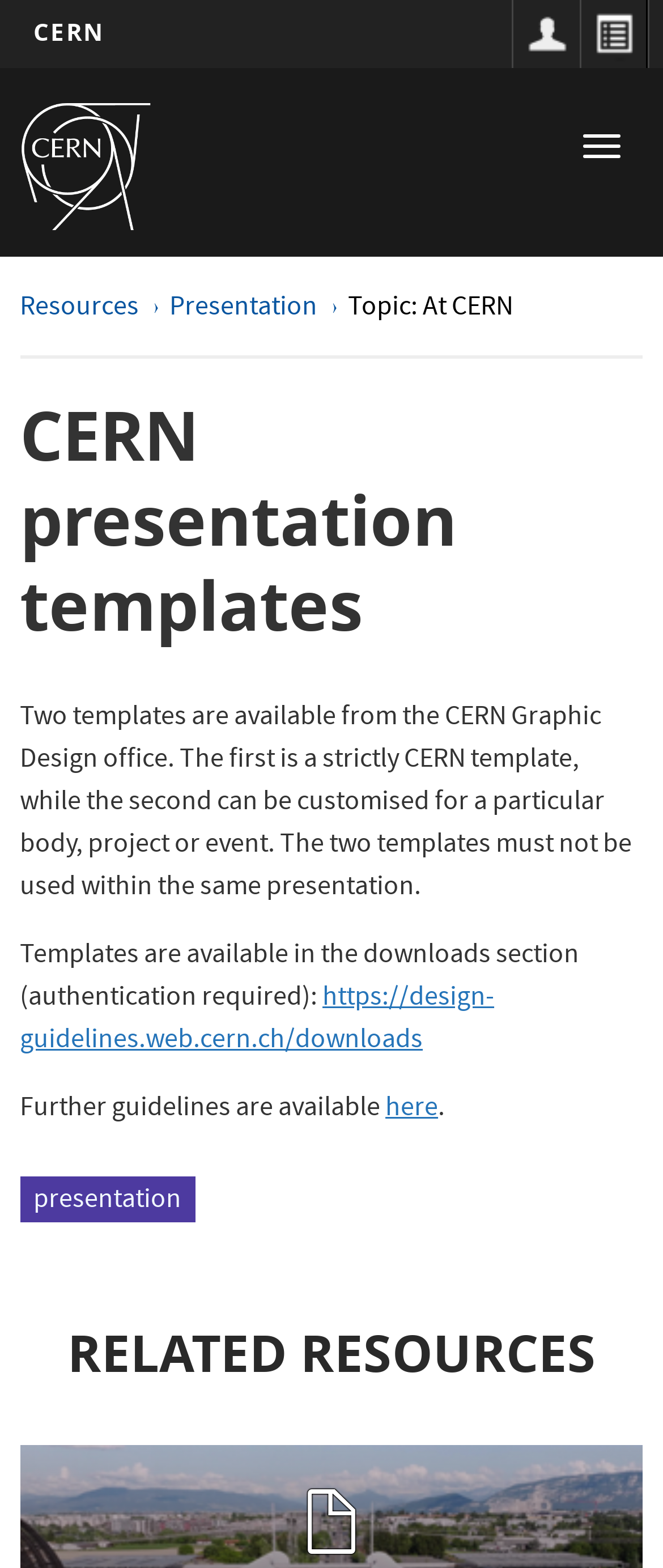Identify the bounding box coordinates of the region that needs to be clicked to carry out this instruction: "toggle navigation". Provide these coordinates as four float numbers ranging from 0 to 1, i.e., [left, top, right, bottom].

[0.854, 0.076, 0.962, 0.111]